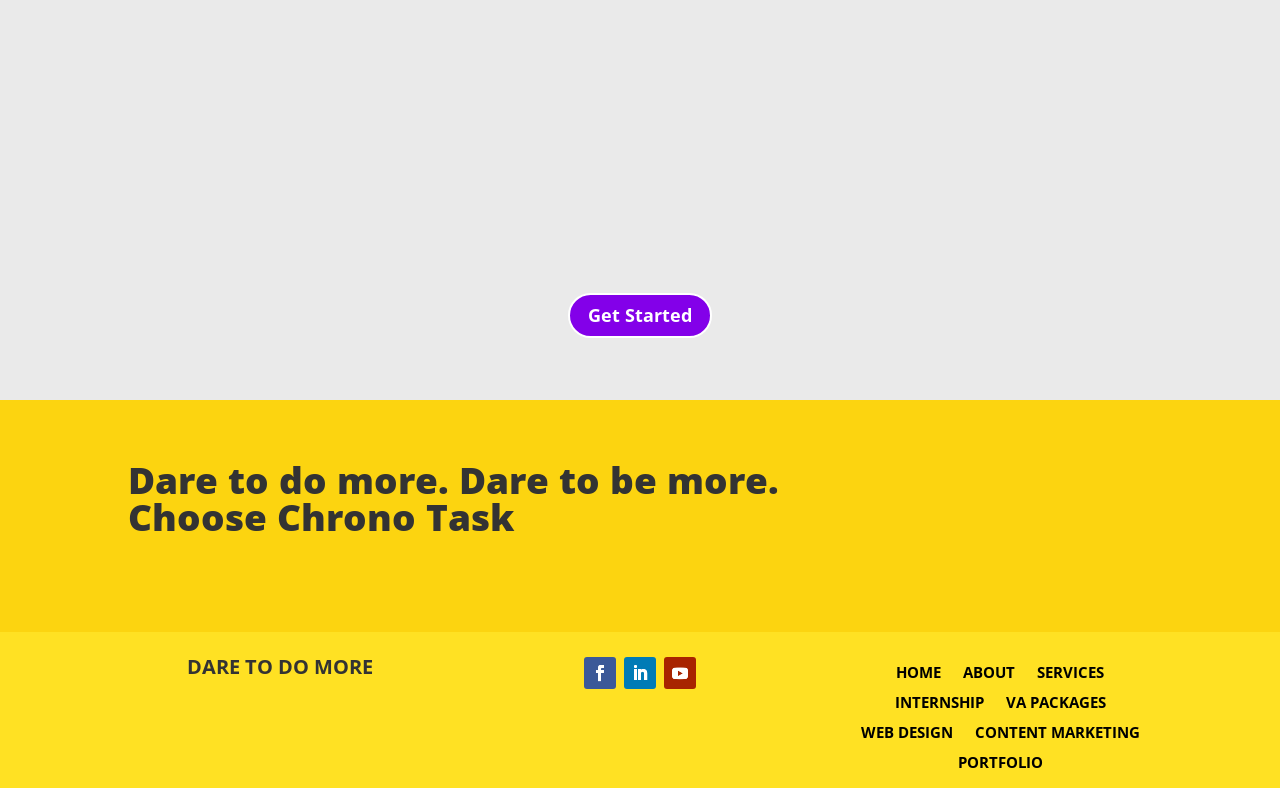From the element description ABOUT, predict the bounding box coordinates of the UI element. The coordinates must be specified in the format (top-left x, top-left y, bottom-right x, bottom-right y) and should be within the 0 to 1 range.

[0.752, 0.844, 0.793, 0.872]